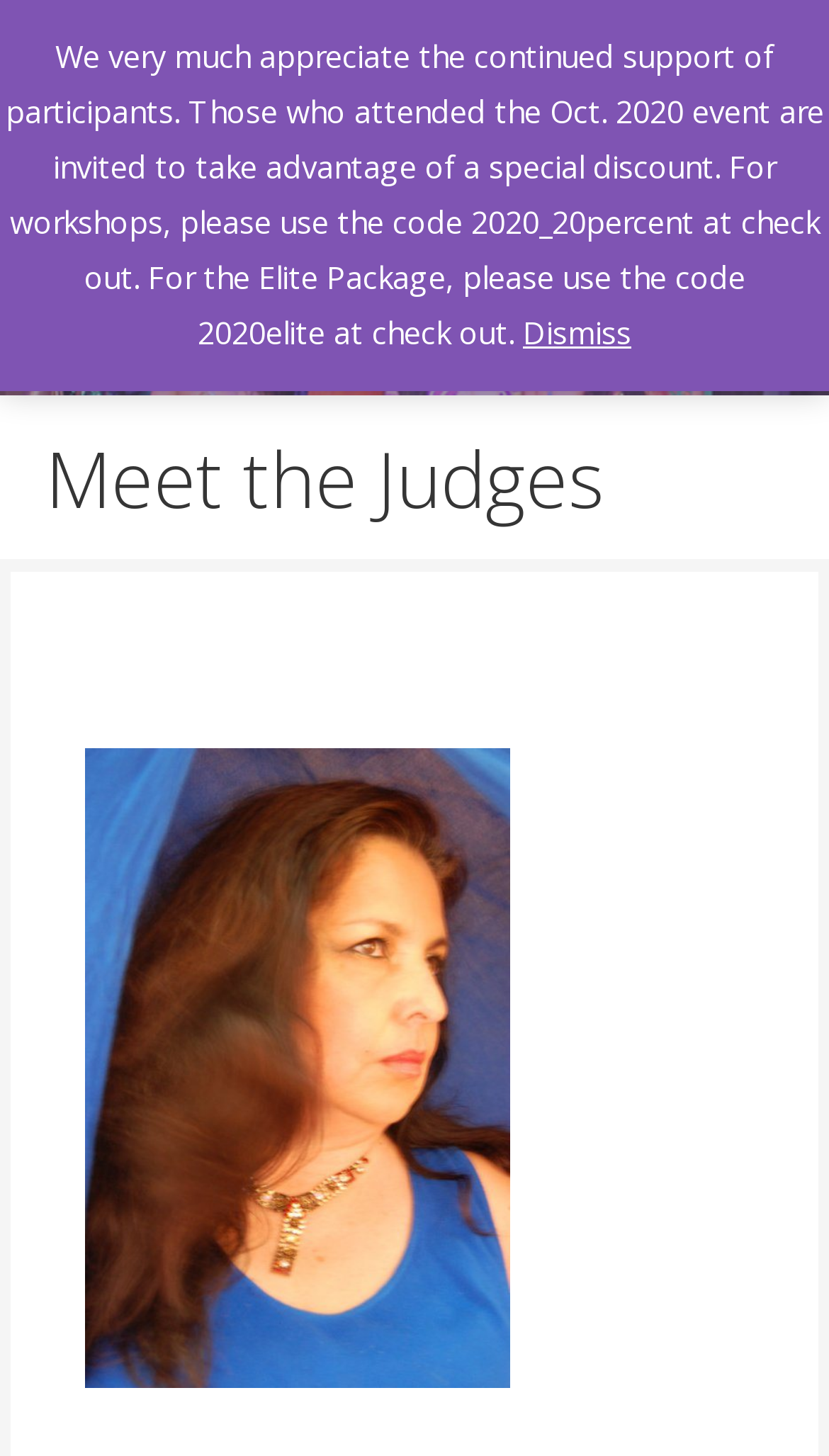Give a detailed explanation of the elements present on the webpage.

The webpage is about the Amethyst Dance Festival, specifically introducing the judges. At the top-left corner, there is a link to the Amethyst Dance Festival, followed by a brief description of the festival as "a dance festival inspired by the spirit of healing and unity". 

Below this description, there is a button spanning across the top-right section of the page. 

The main content of the page is headed by "Meet the Judges", which is centered near the top of the page. Under this heading, there is a link, likely leading to more information about the judges.

On the left side of the page, there is a paragraph of text expressing appreciation for participants' continued support and providing instructions on how to take advantage of special discounts for workshops and the Elite Package.

At the bottom-center of the page, there is a "Dismiss" link, likely used to close a notification or alert.